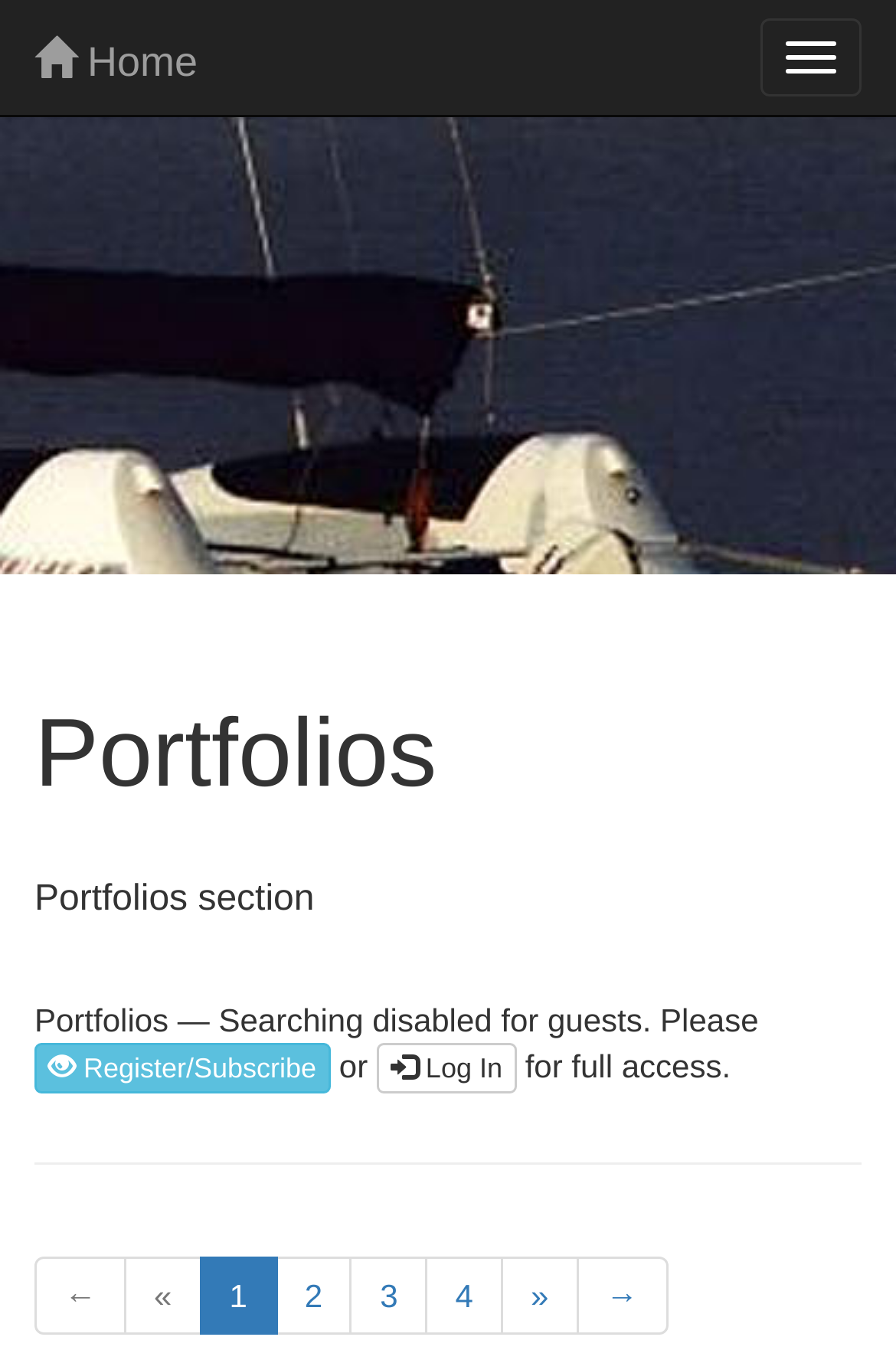Please specify the bounding box coordinates of the area that should be clicked to accomplish the following instruction: "Log in". The coordinates should consist of four float numbers between 0 and 1, i.e., [left, top, right, bottom].

[0.42, 0.772, 0.576, 0.81]